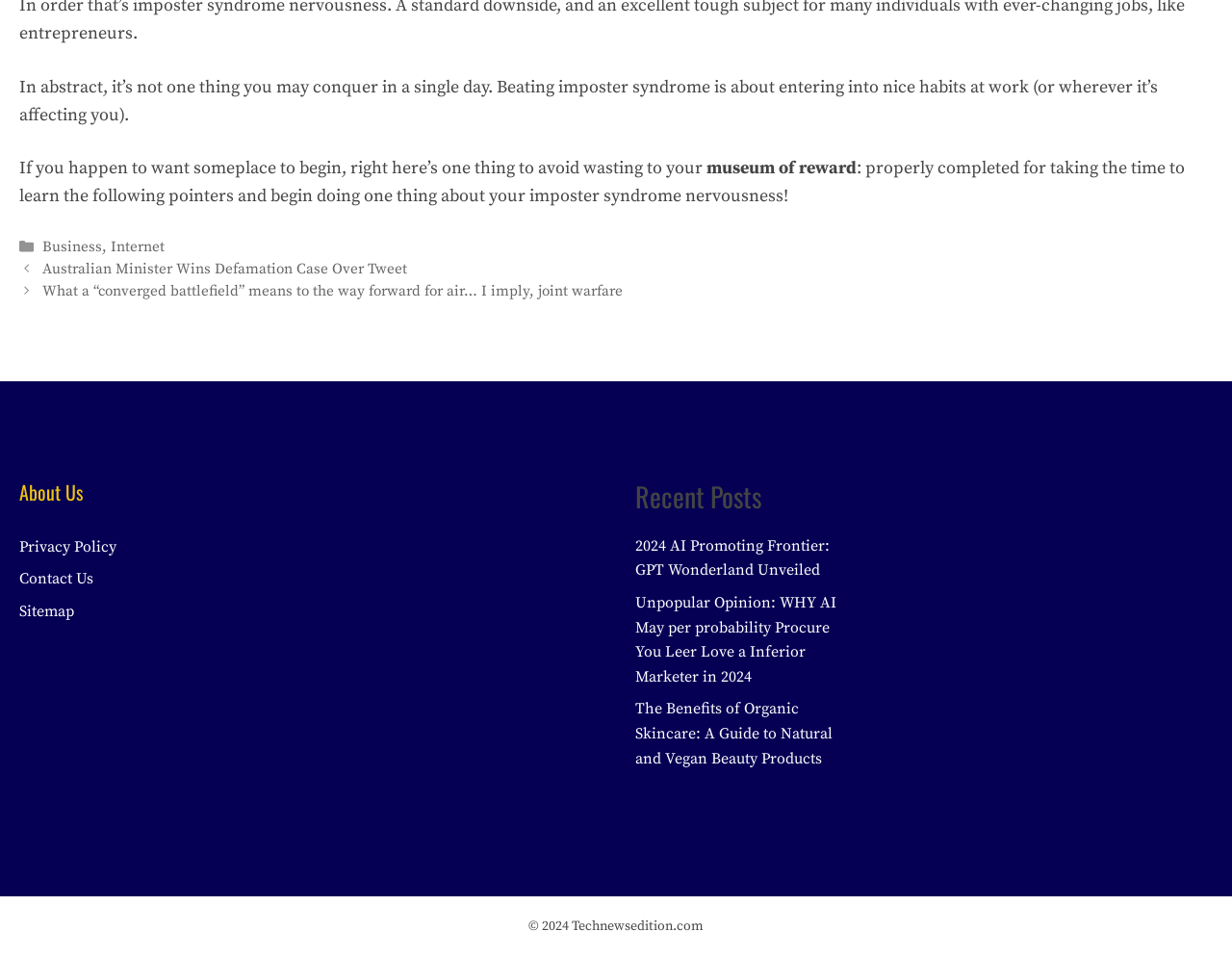Based on the image, provide a detailed and complete answer to the question: 
What is the title of the section above the 'Recent Posts' heading?

I found the 'About Us' heading above the 'Recent Posts' heading, which suggests that it is the title of the section.